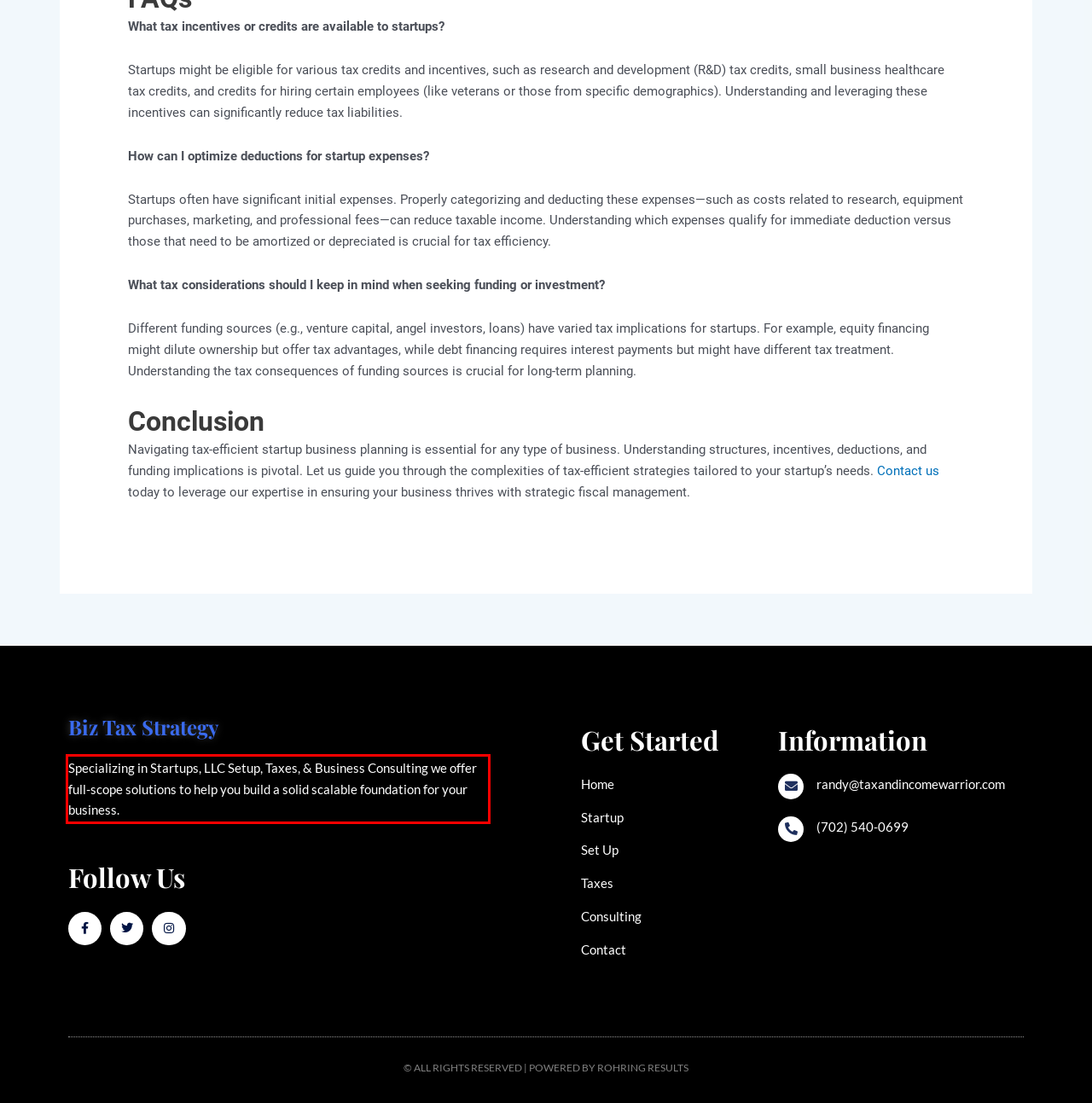Please examine the webpage screenshot containing a red bounding box and use OCR to recognize and output the text inside the red bounding box.

Specializing in Startups, LLC Setup, Taxes, & Business Consulting we offer full-scope solutions to help you build a solid scalable foundation for your business.